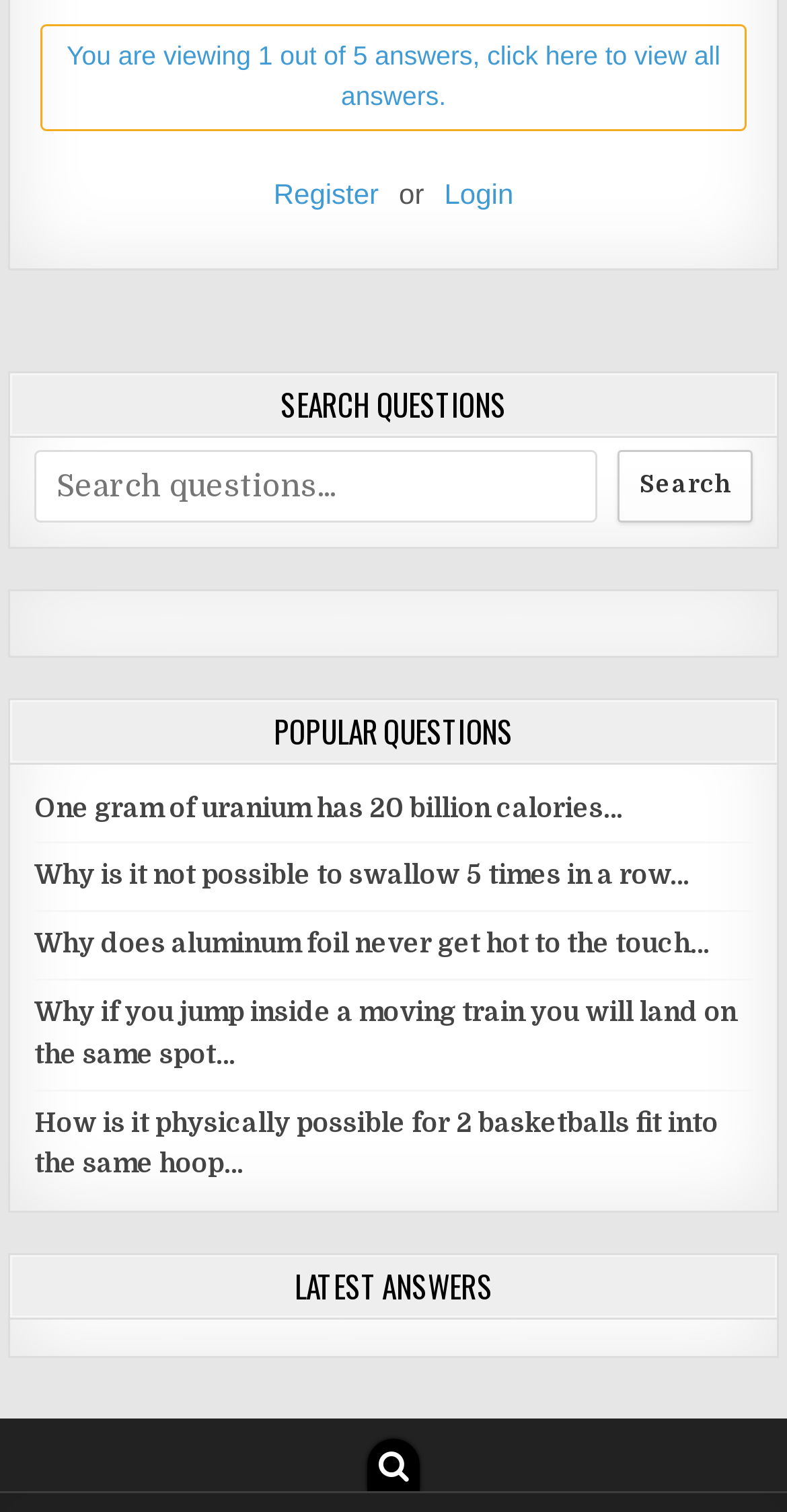Please specify the bounding box coordinates of the clickable region necessary for completing the following instruction: "Register". The coordinates must consist of four float numbers between 0 and 1, i.e., [left, top, right, bottom].

[0.348, 0.118, 0.481, 0.139]